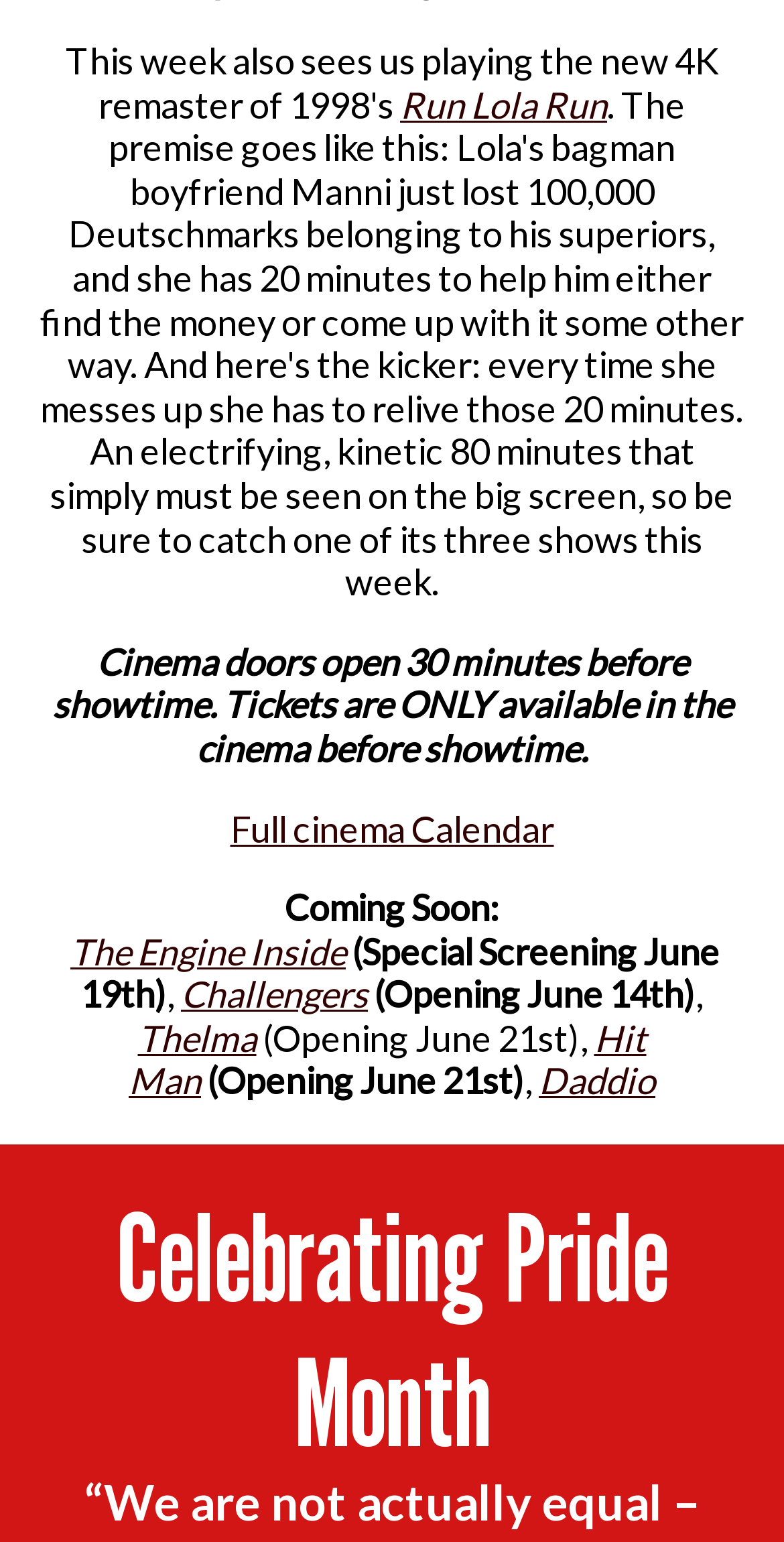What is the theme of the webpage's heading?
Please provide a single word or phrase as your answer based on the screenshot.

Pride Month